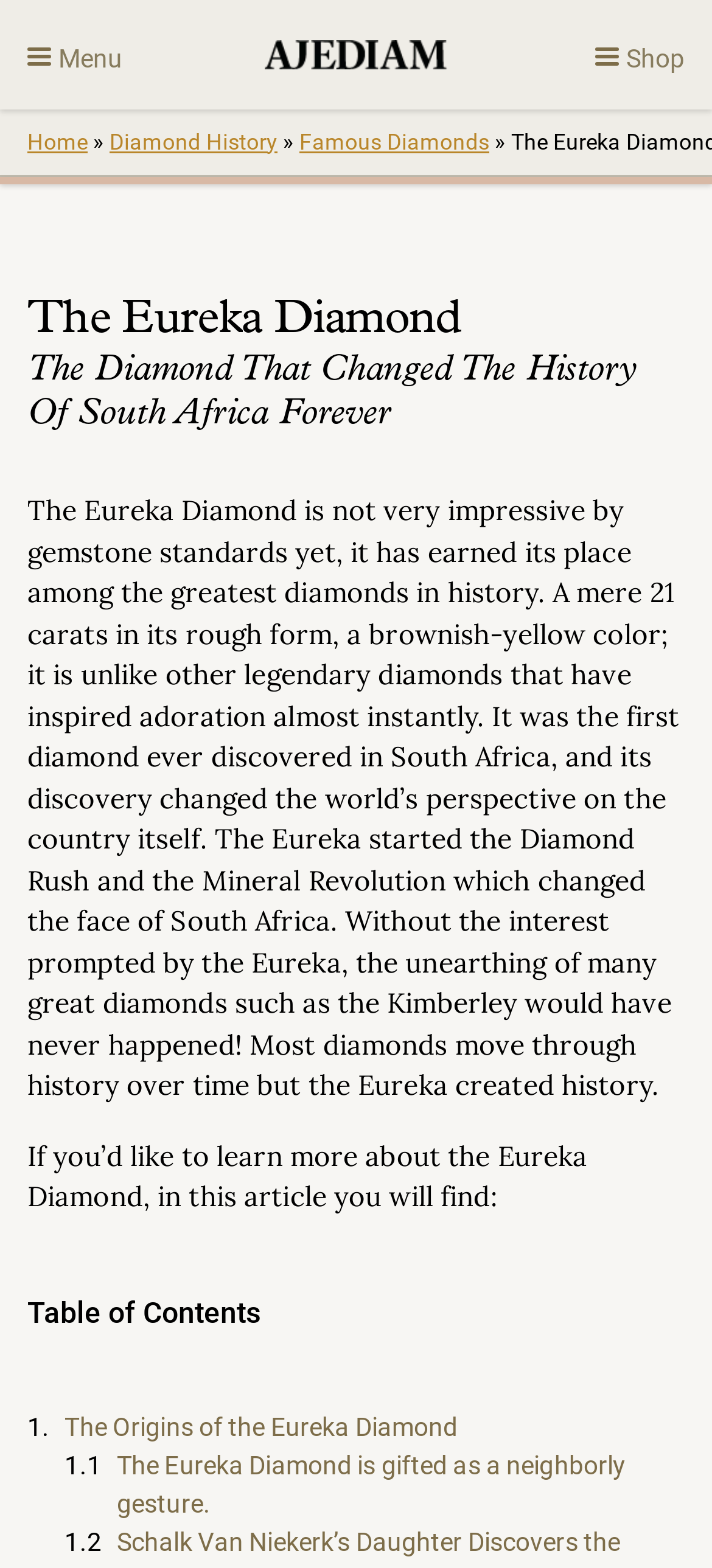Provide the bounding box coordinates of the HTML element this sentence describes: "Diamonds". The bounding box coordinates consist of four float numbers between 0 and 1, i.e., [left, top, right, bottom].

[0.0, 0.087, 1.0, 0.15]